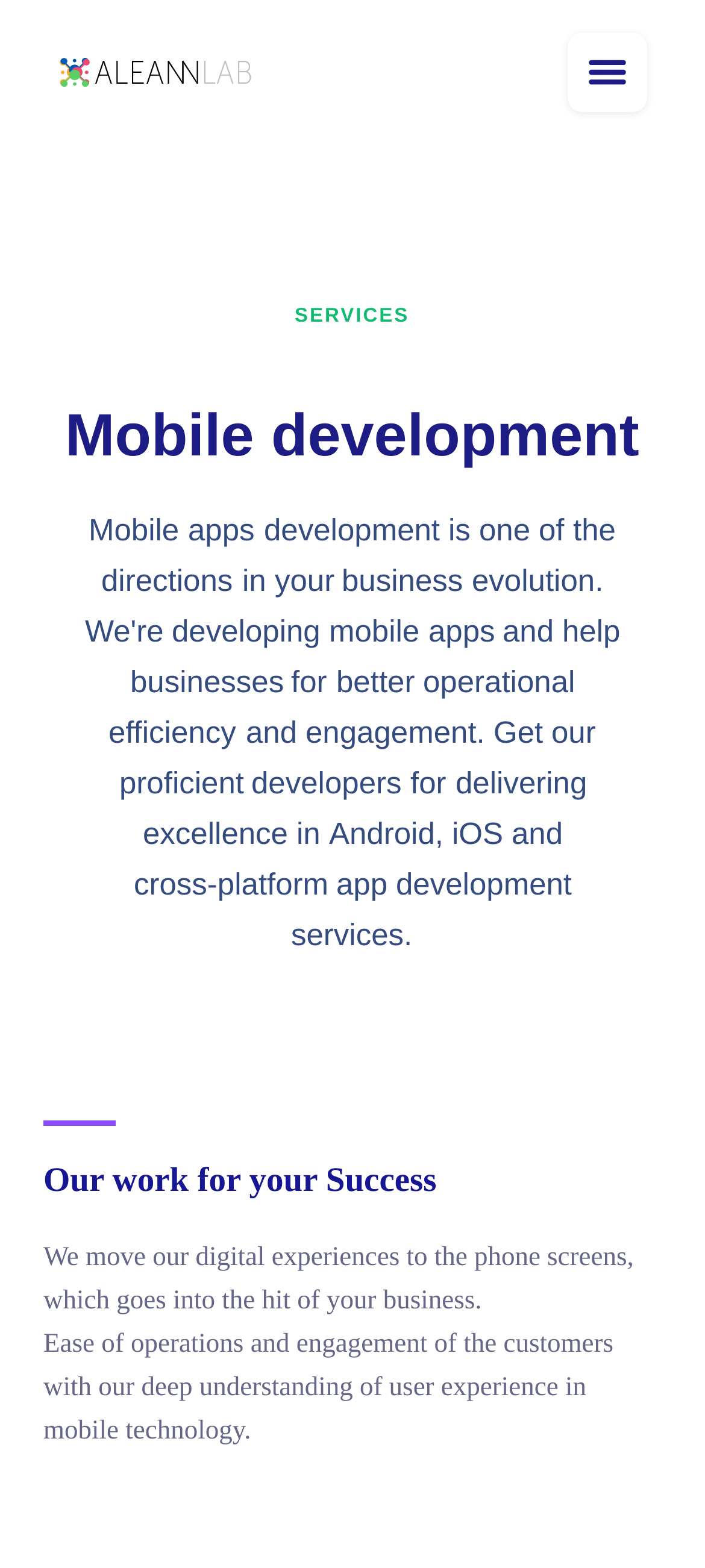Use the information in the screenshot to answer the question comprehensively: What platforms does the company develop mobile apps for?

The company develops mobile apps for Android, iOS, and cross-platform, as stated in the description of their mobile development services.